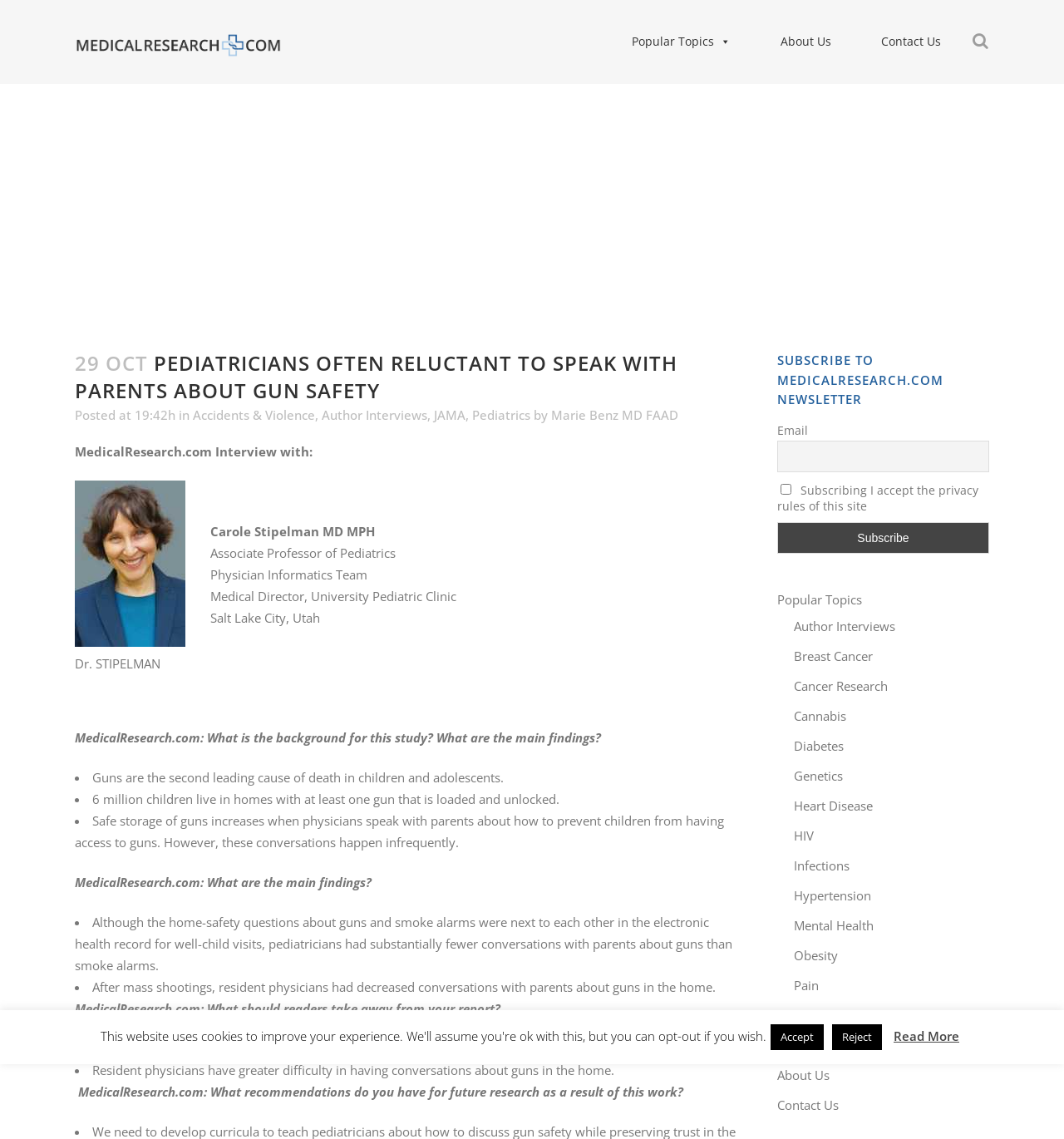Show the bounding box coordinates of the region that should be clicked to follow the instruction: "Contact Us."

[0.805, 0.022, 0.908, 0.051]